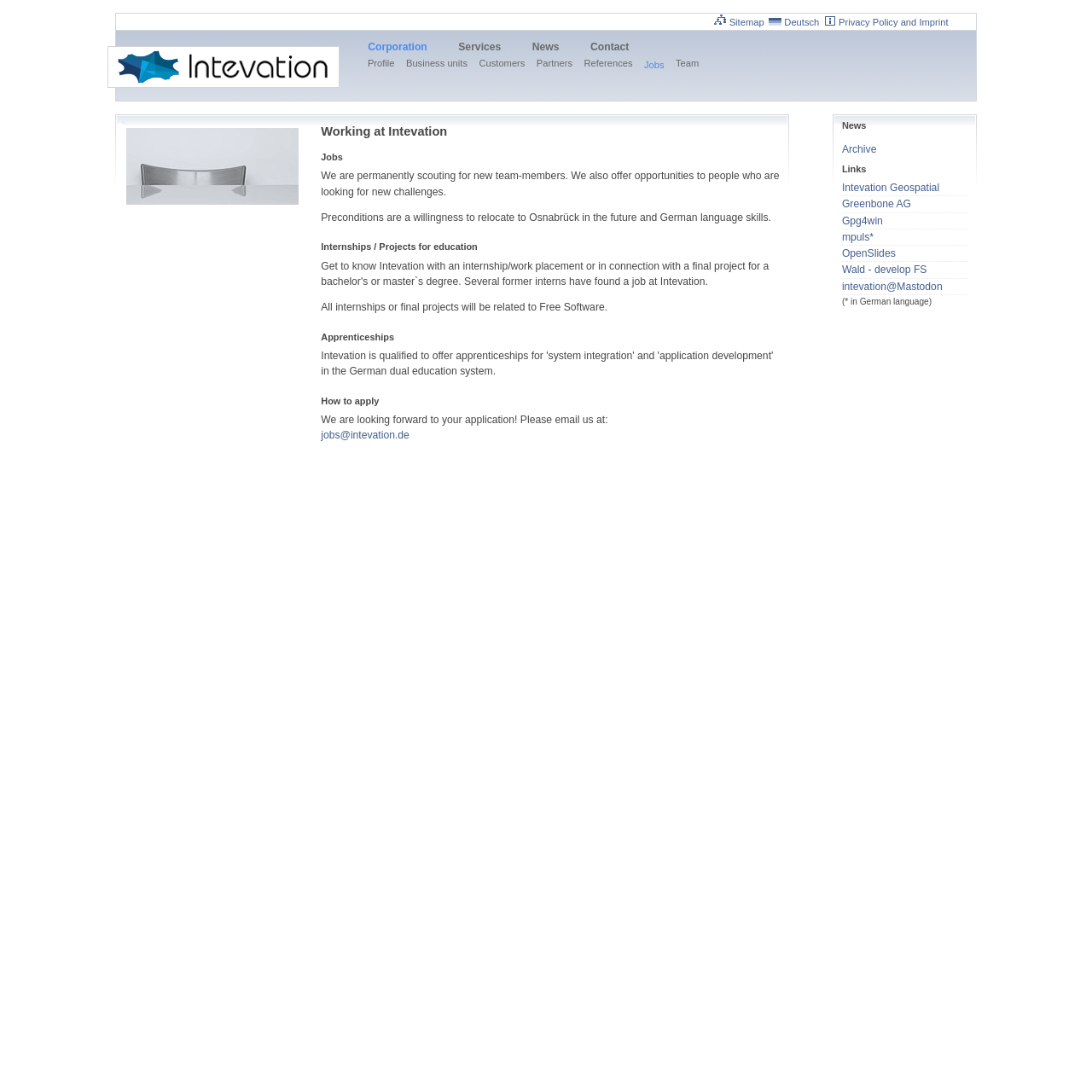Analyze the image and provide a detailed answer to the question: What is the email address for job applications?

The email address for job applications is obtained from the link 'jobs@intevation.de' which is provided under the heading 'How to apply'.